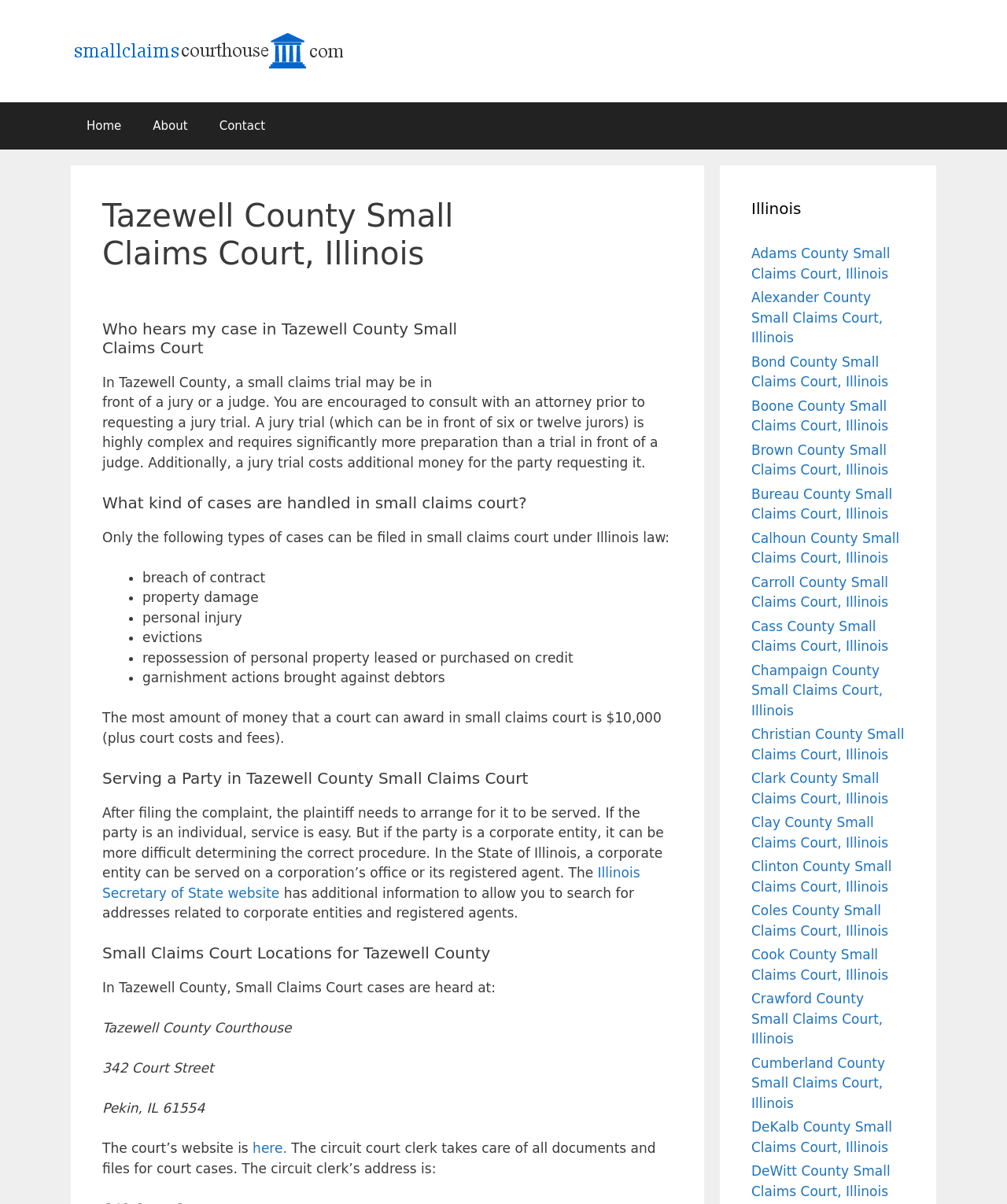Please identify the bounding box coordinates of the element I should click to complete this instruction: 'click on Joe B Wall's profile'. The coordinates should be given as four float numbers between 0 and 1, like this: [left, top, right, bottom].

None